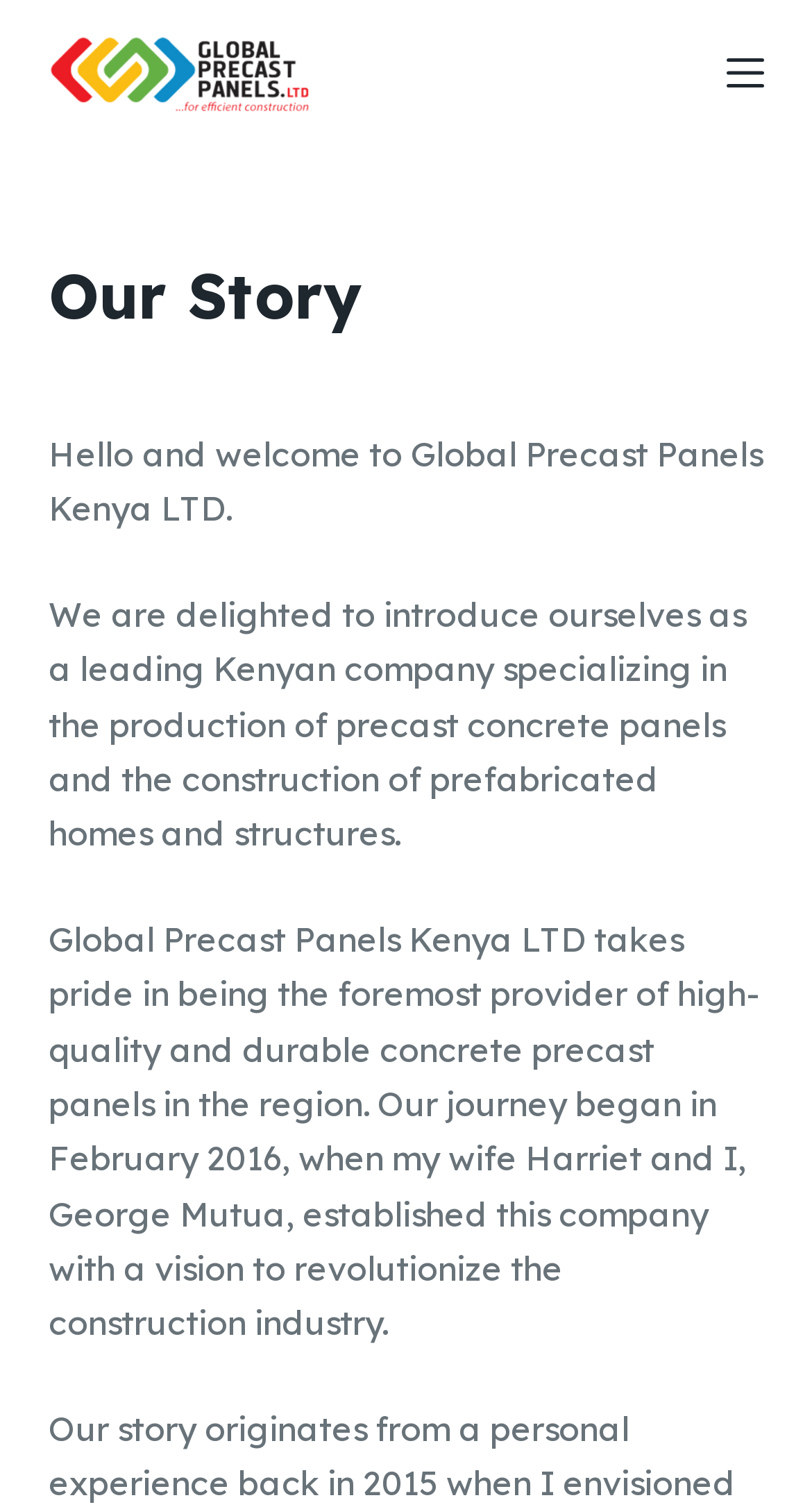Based on the image, provide a detailed and complete answer to the question: 
What is the company's name?

I found the company's name by looking at the logo link at the top of the page, which says 'Global Precast Panels Logo'. Additionally, the first static text element mentions 'Global Precast Panels Kenya LTD' as the company's name.